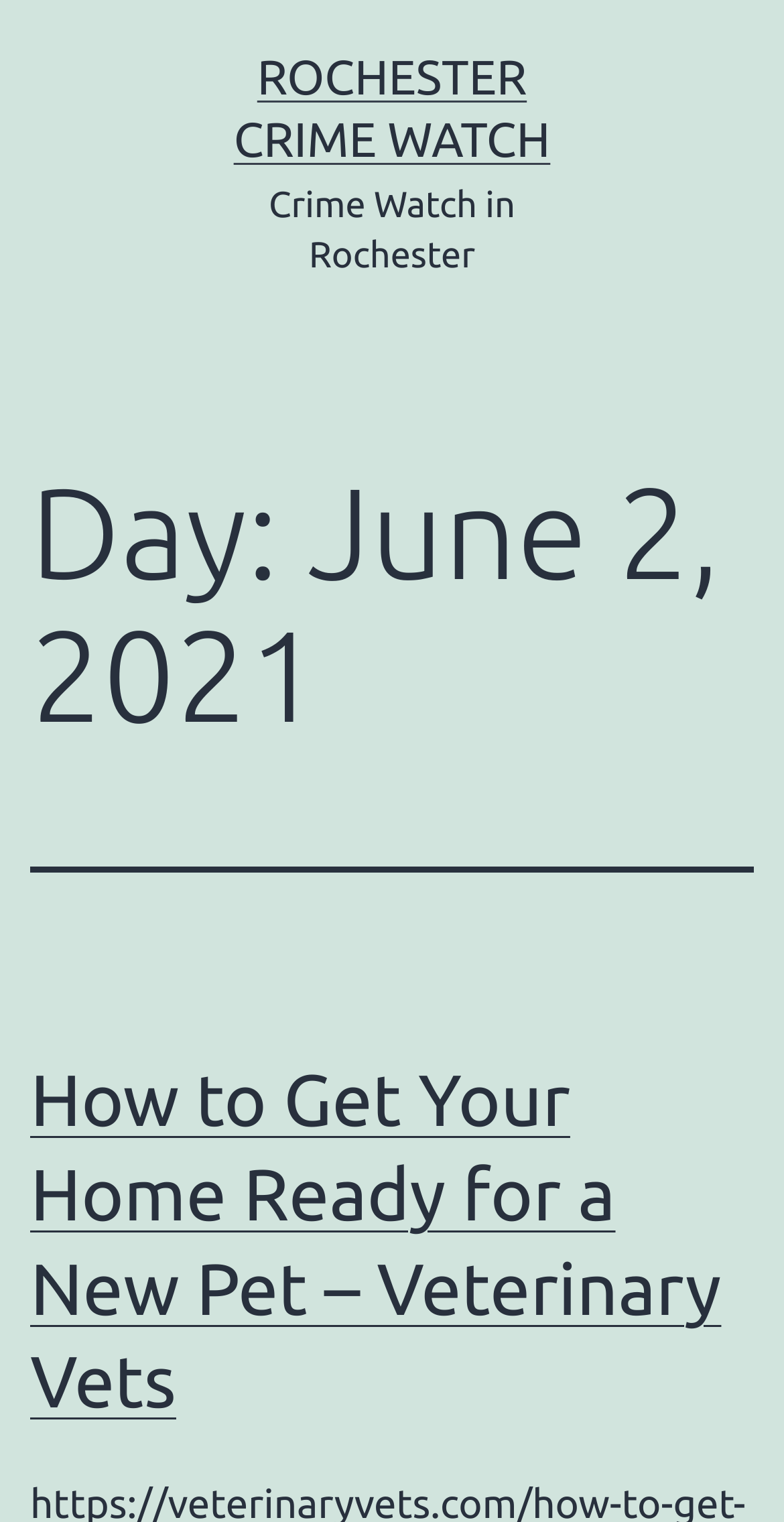What is the purpose of the webpage?
Use the information from the image to give a detailed answer to the question.

I inferred that the purpose of the webpage is related to crime watch or monitoring based on the text 'Crime Watch in Rochester' and the link 'ROCHESTER CRIME WATCH'.